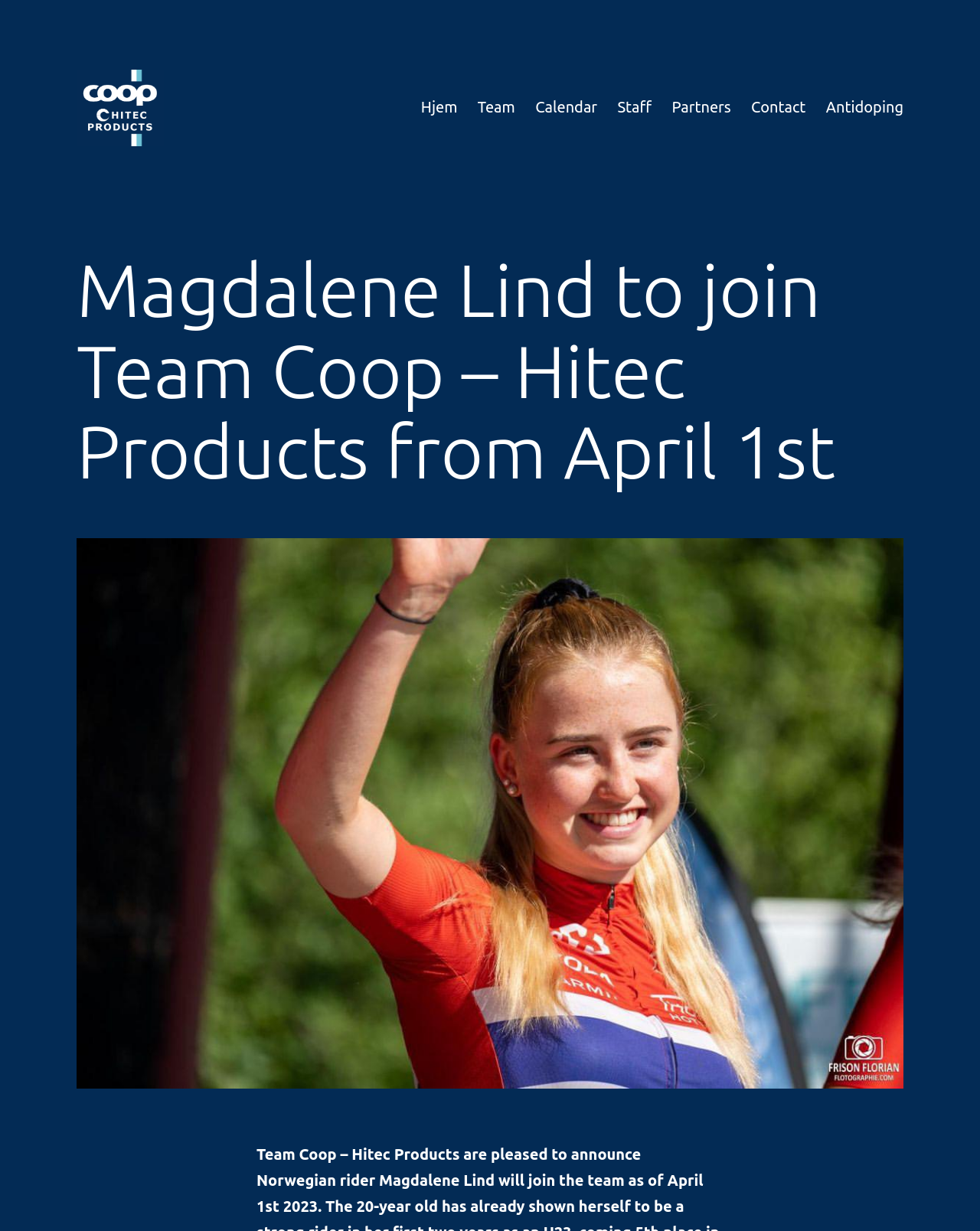Identify the bounding box of the HTML element described here: "Contact". Provide the coordinates as four float numbers between 0 and 1: [left, top, right, bottom].

[0.756, 0.071, 0.832, 0.102]